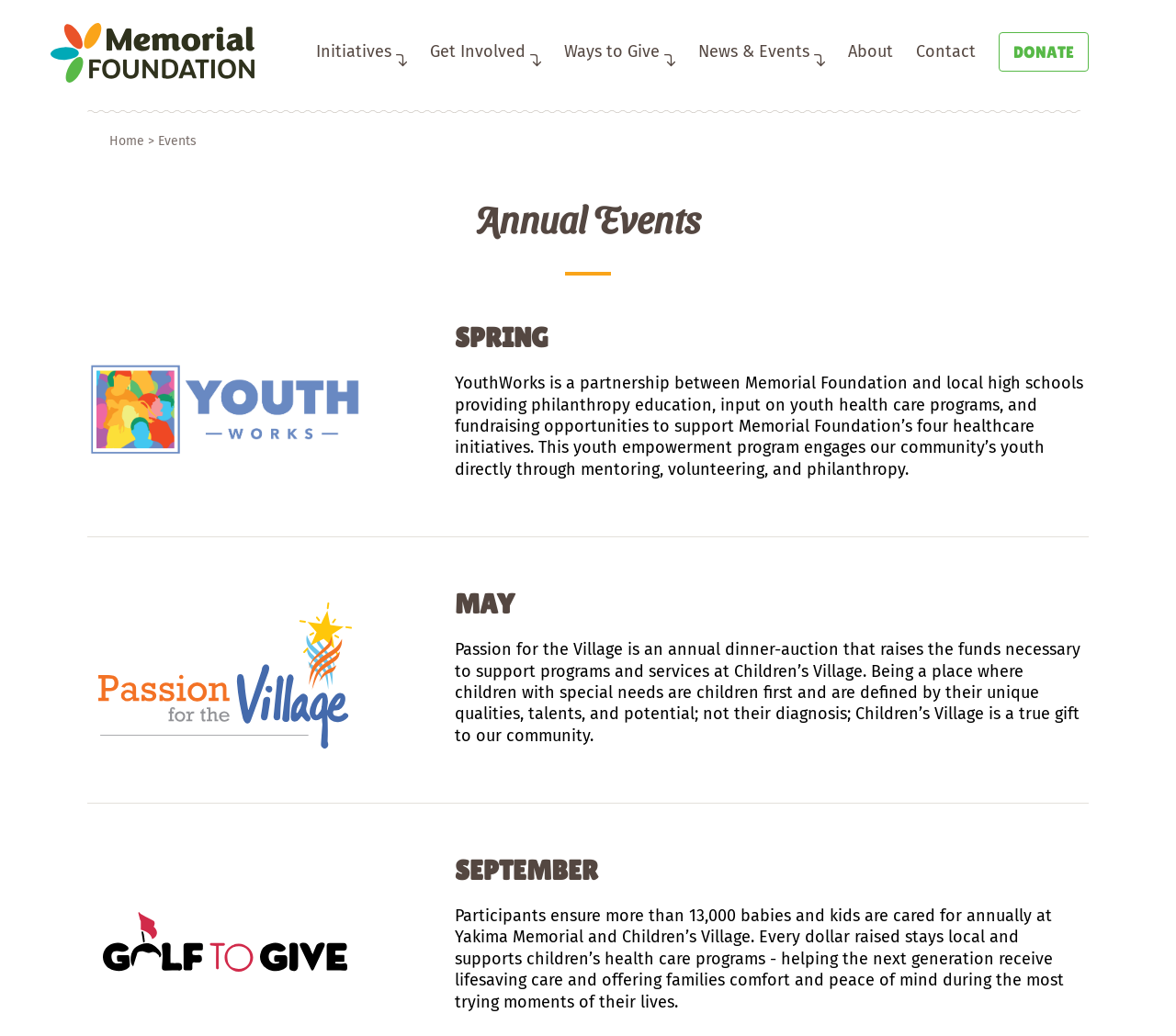Please answer the following question using a single word or phrase: 
What is the name of the event in May?

Passion for the Village